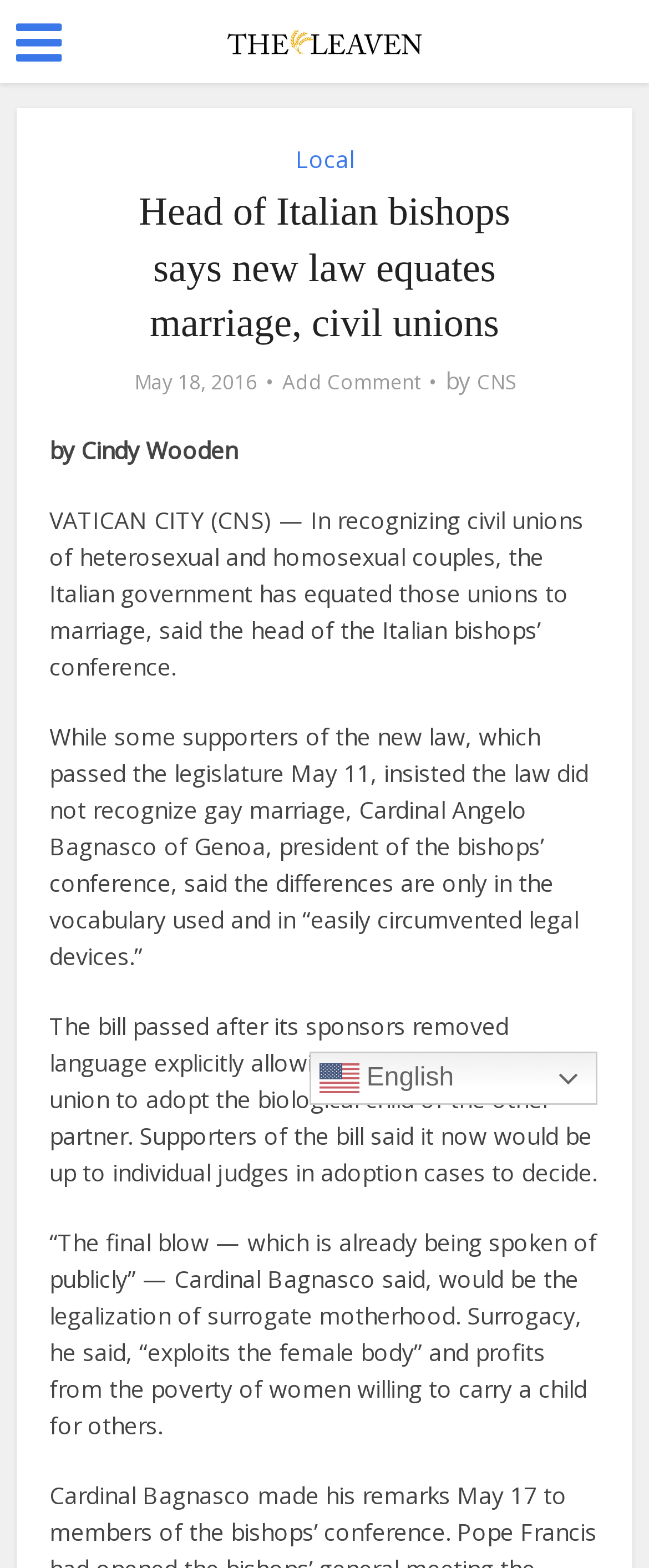What is the topic of the article?
Please provide a single word or phrase as the answer based on the screenshot.

Italian government recognizing civil unions